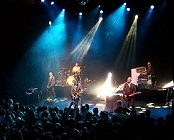Generate an elaborate caption for the given image.

The image captures an electrifying moment from the "Paint The Town" UK Tour, featuring the band Delirious? performing live at Shepherds Bush Empire in London on December 22, 2005. The scene is vibrant, with bright stage lights illuminating the musicians as they engage with the energetic crowd below, who are visibly immersed in the performance. Members of the band are positioned on stage, instruments in hand, showcasing the dynamic atmosphere that characterized the night. This image encapsulates the excitement and connection between the band and their fans, a hallmark of Delirious?'s concerts. The concert is part of their ongoing tour, and the remarkable response from the audience signifies the band's impact within the live music scene.